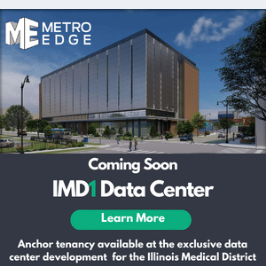Provide an in-depth description of the image you see.

The image showcases a modern architectural rendering of the upcoming IMD1 Data Center, brought to you by Metro Edge. The facility is designed with contemporary features, prominently displaying its sleek exterior and ample surrounding landscaping. The caption highlights that the data center is "Coming Soon" and emphasizes the opportunity for "Anchor tenancy available at the exclusive data center development for the Illinois Medical District." A prominent "Learn More" button invites viewers to explore additional details about this project, appealing to potential tenants and stakeholders in the data center industry. The overall visual conveys a blend of innovation and professionalism, marking a significant development within the medical district.